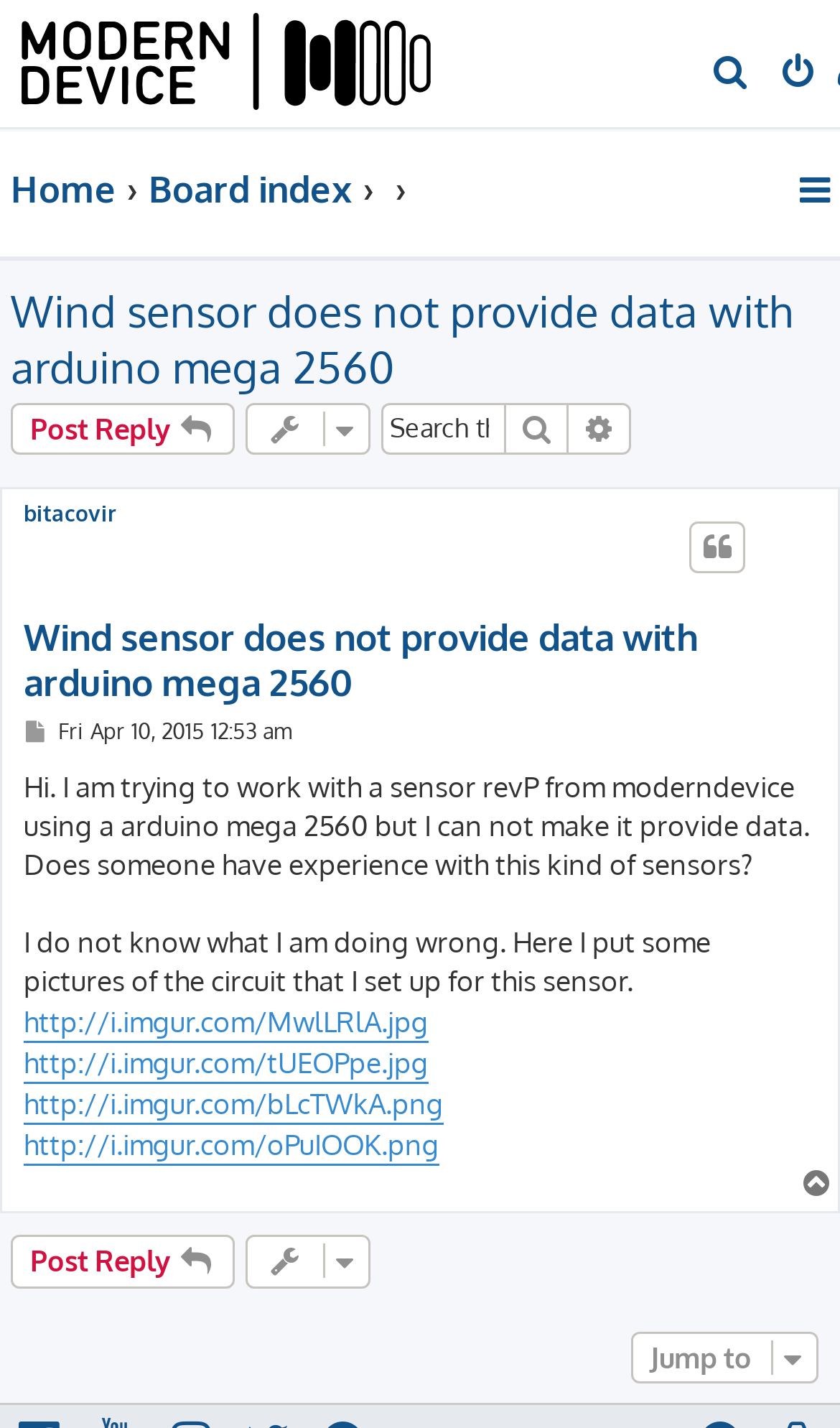Can you identify the bounding box coordinates of the clickable region needed to carry out this instruction: 'View the 'Products' page'? The coordinates should be four float numbers within the range of 0 to 1, stated as [left, top, right, bottom].

None